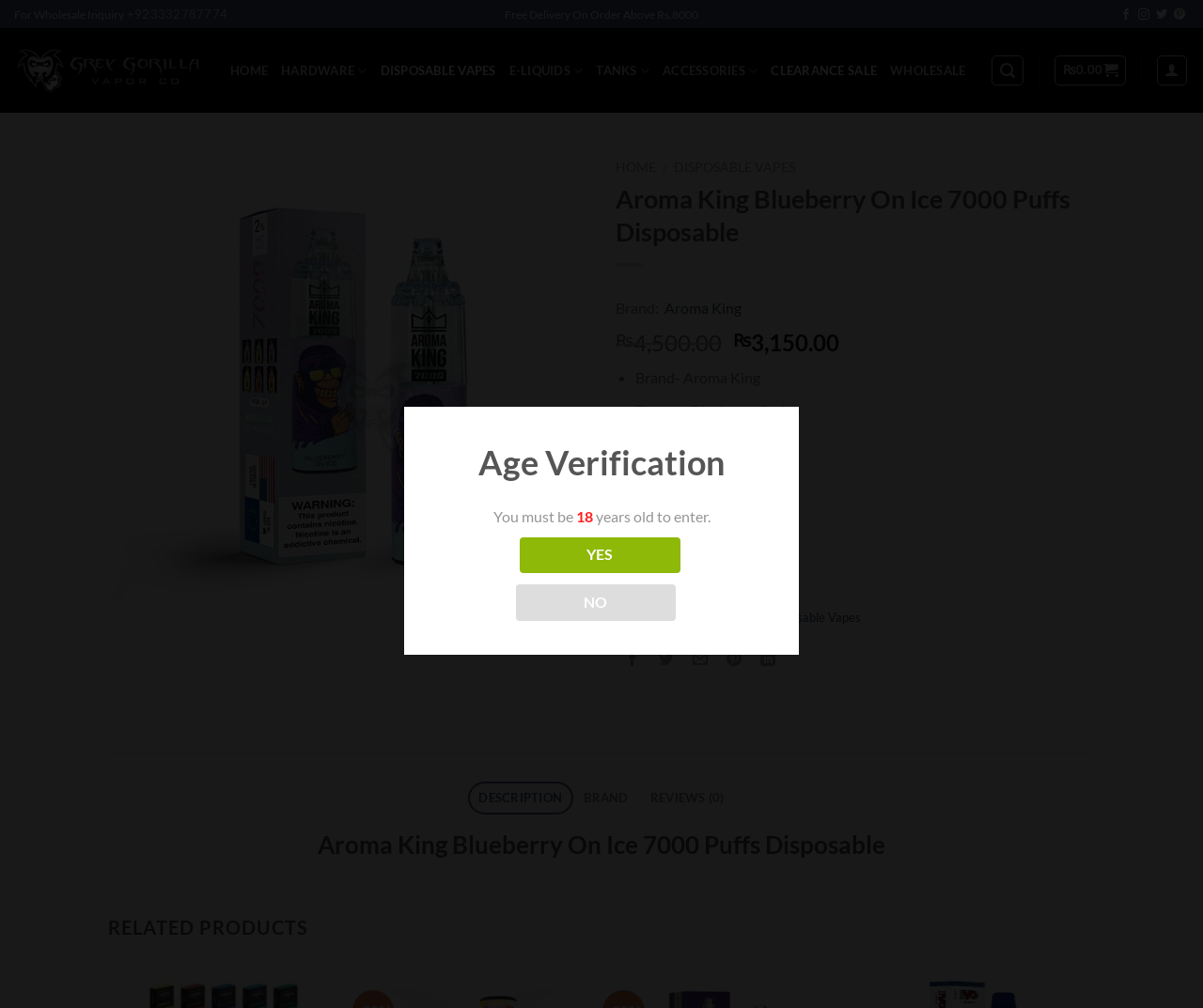Use a single word or phrase to answer the question: What is the brand of the product?

Aroma King